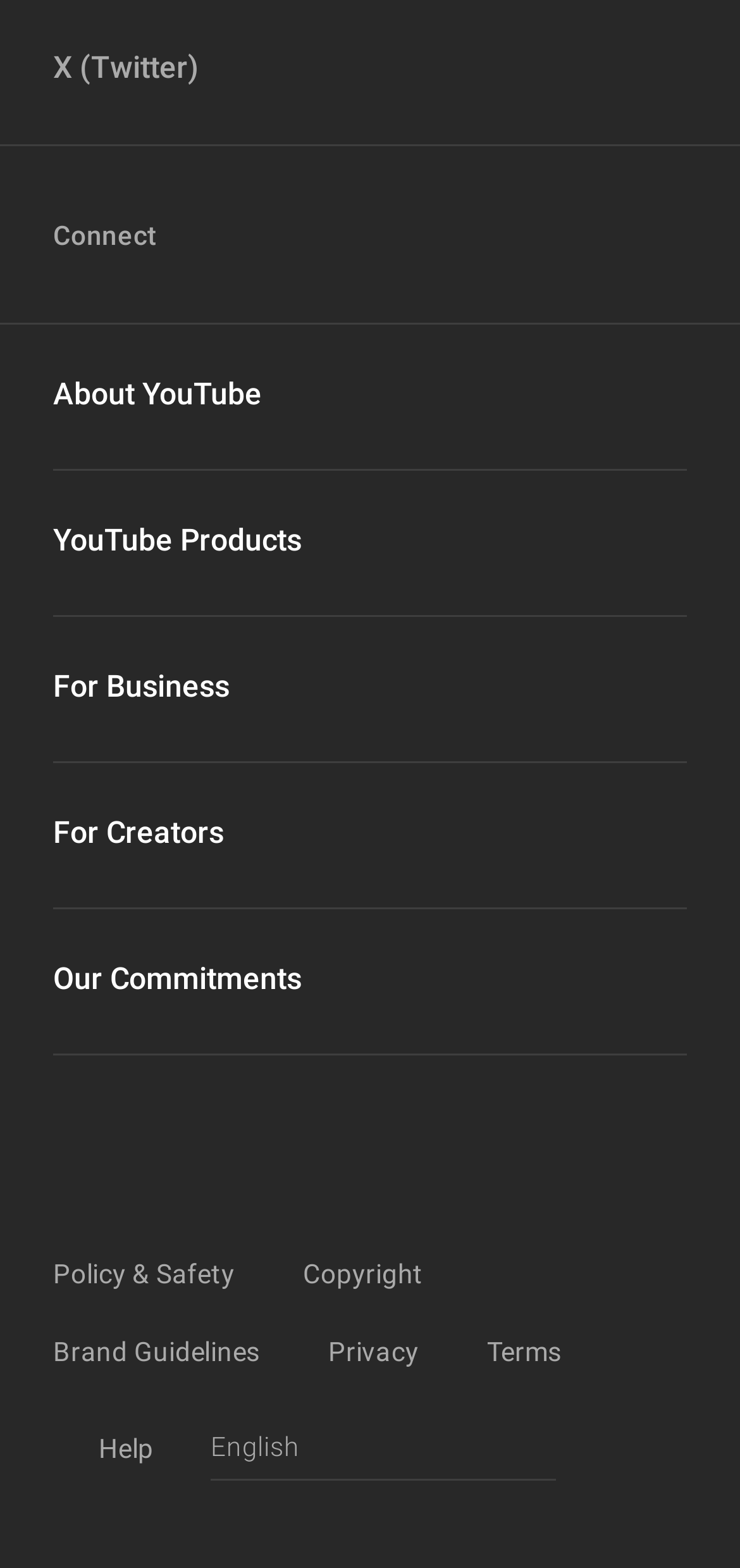Using the description: "Brand Guidelines", determine the UI element's bounding box coordinates. Ensure the coordinates are in the format of four float numbers between 0 and 1, i.e., [left, top, right, bottom].

[0.072, 0.852, 0.351, 0.871]